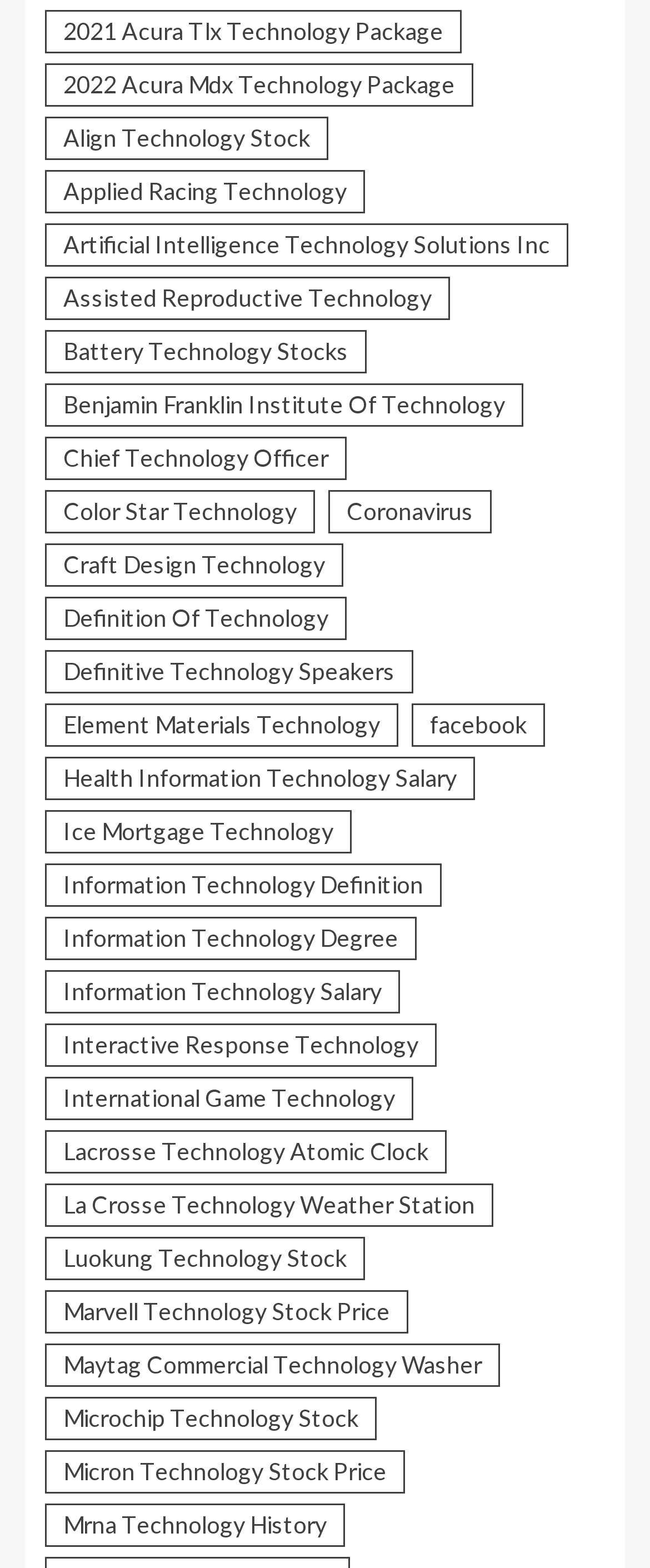Indicate the bounding box coordinates of the clickable region to achieve the following instruction: "Click the navigation menu button."

None